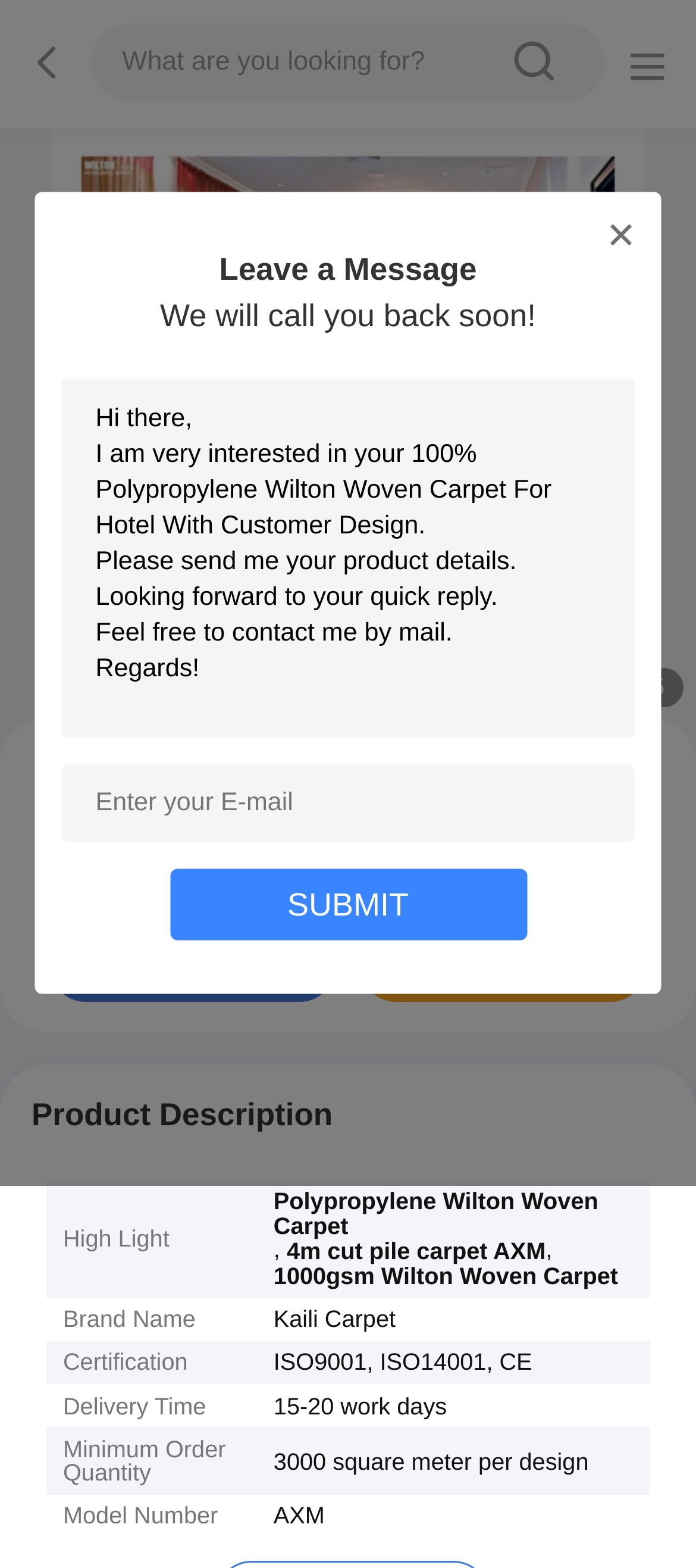With reference to the image, please provide a detailed answer to the following question: What is the product name?

The product name is obtained from the heading element with the text '100% Polypropylene Wilton Woven Carpet For Hotel With Customer Design' which is located at the top of the webpage.